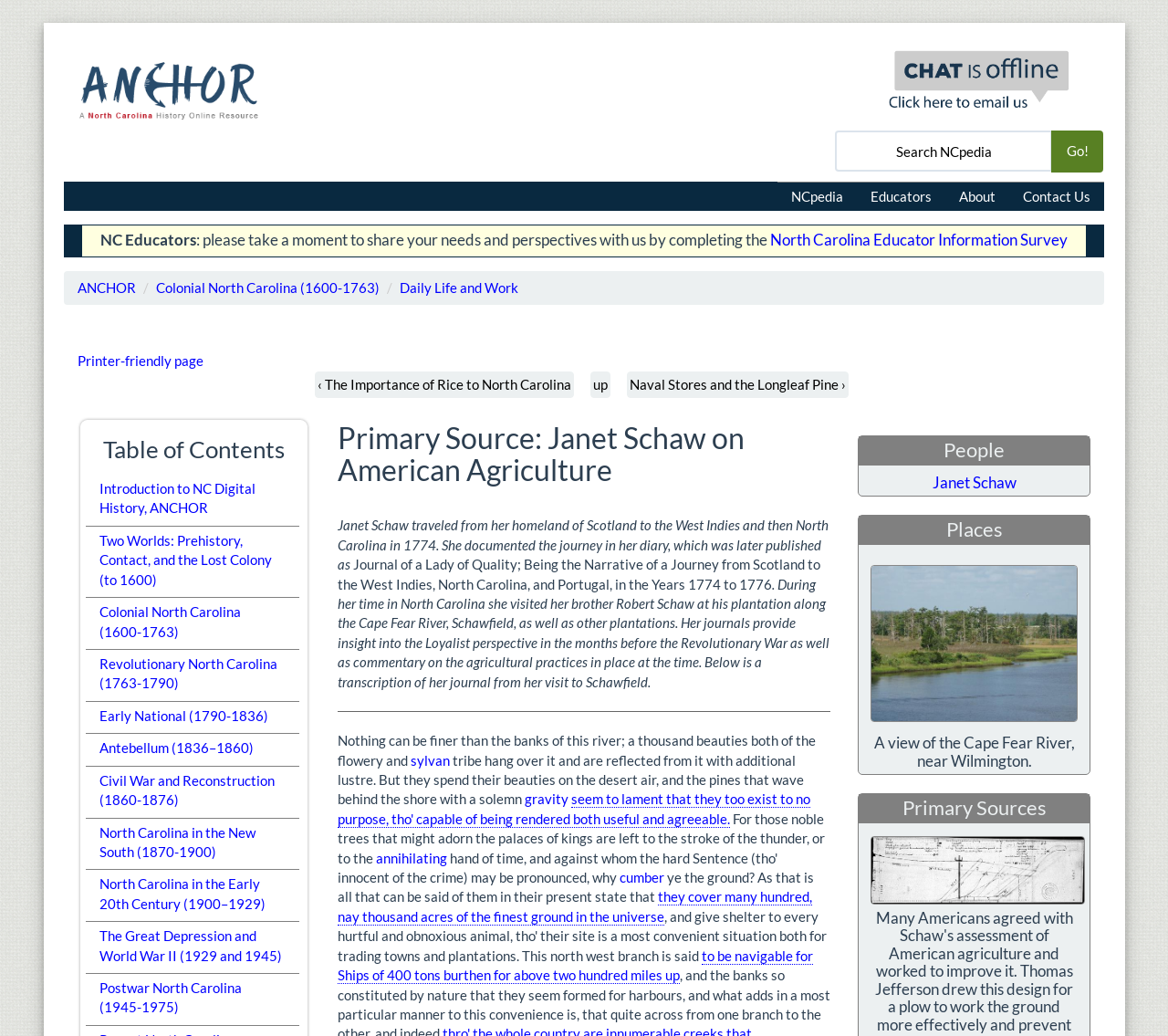What is the purpose of the 'Search NCpedia' textbox?
Using the image, respond with a single word or phrase.

To search NCpedia